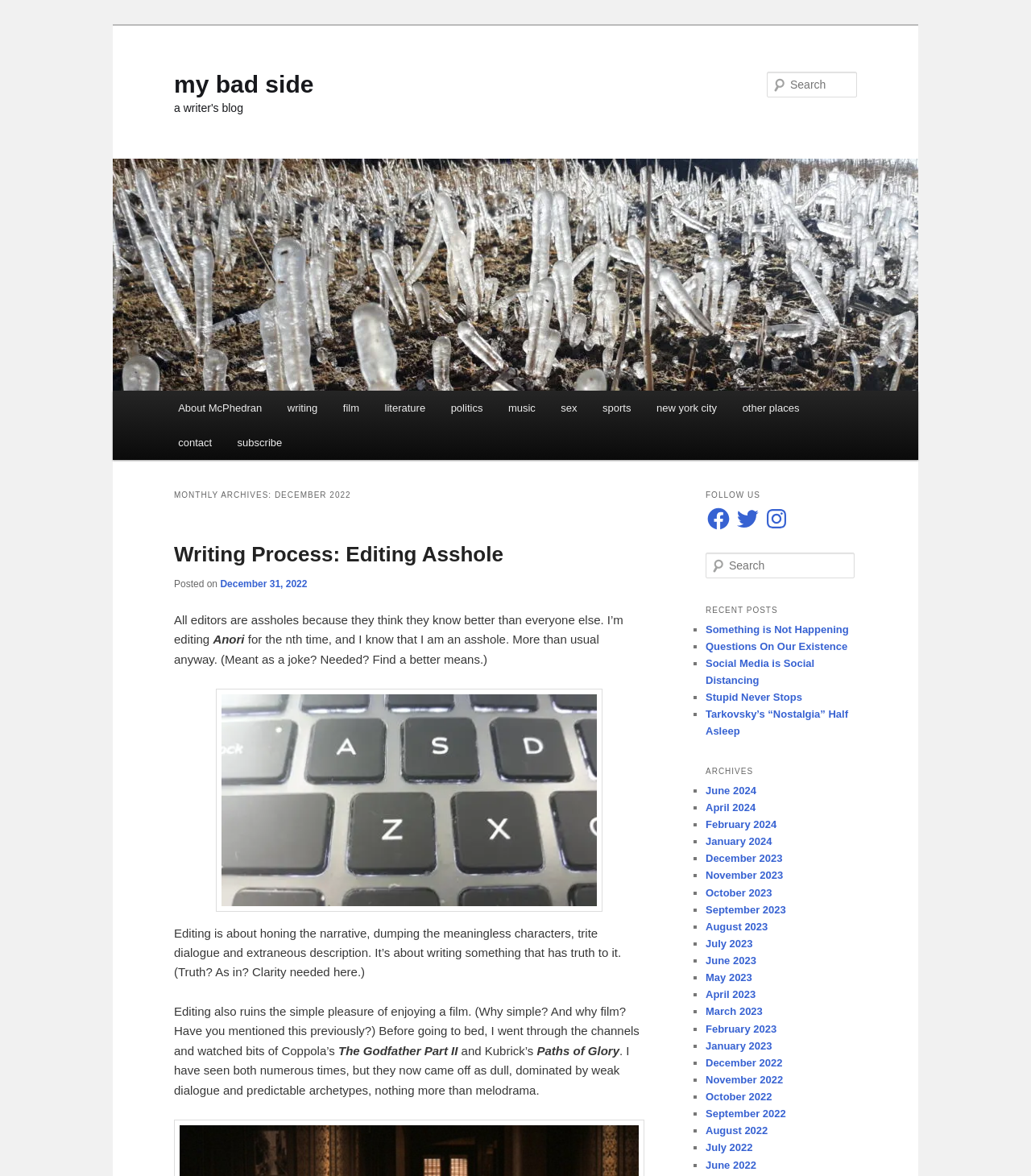Using the element description: "subscribe", determine the bounding box coordinates. The coordinates should be in the format [left, top, right, bottom], with values between 0 and 1.

[0.218, 0.362, 0.286, 0.391]